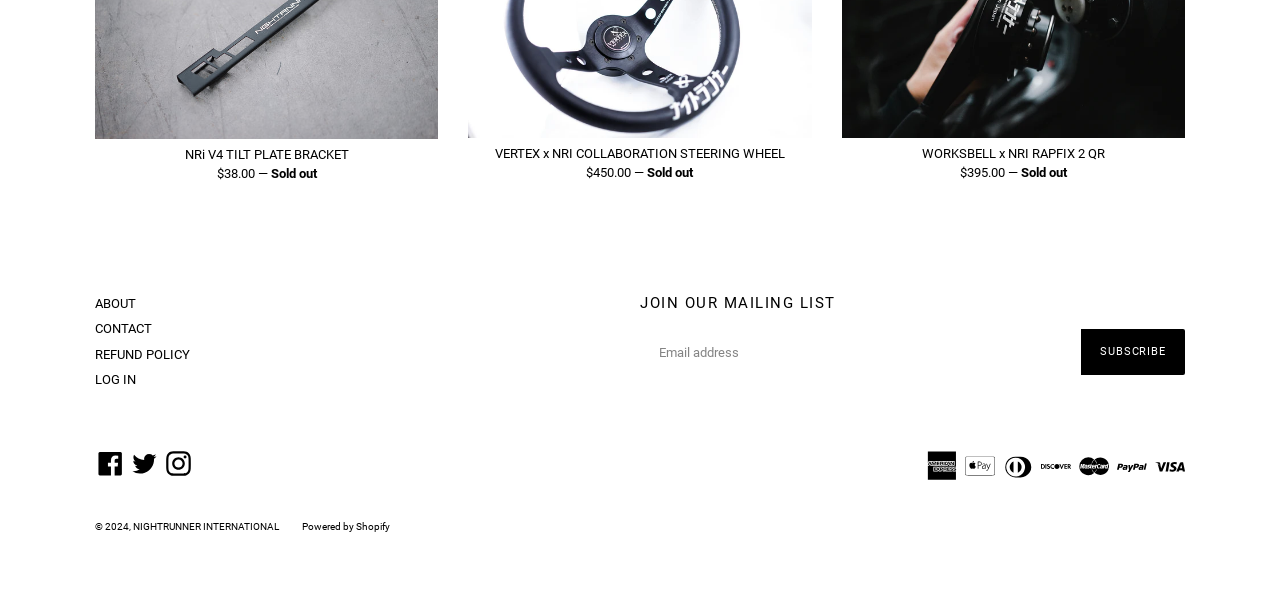Given the element description, predict the bounding box coordinates in the format (top-left x, top-left y, bottom-right x, bottom-right y). Make sure all values are between 0 and 1. Here is the element description: NRi V4 TILT PLATE BRACKET

[0.144, 0.248, 0.272, 0.274]